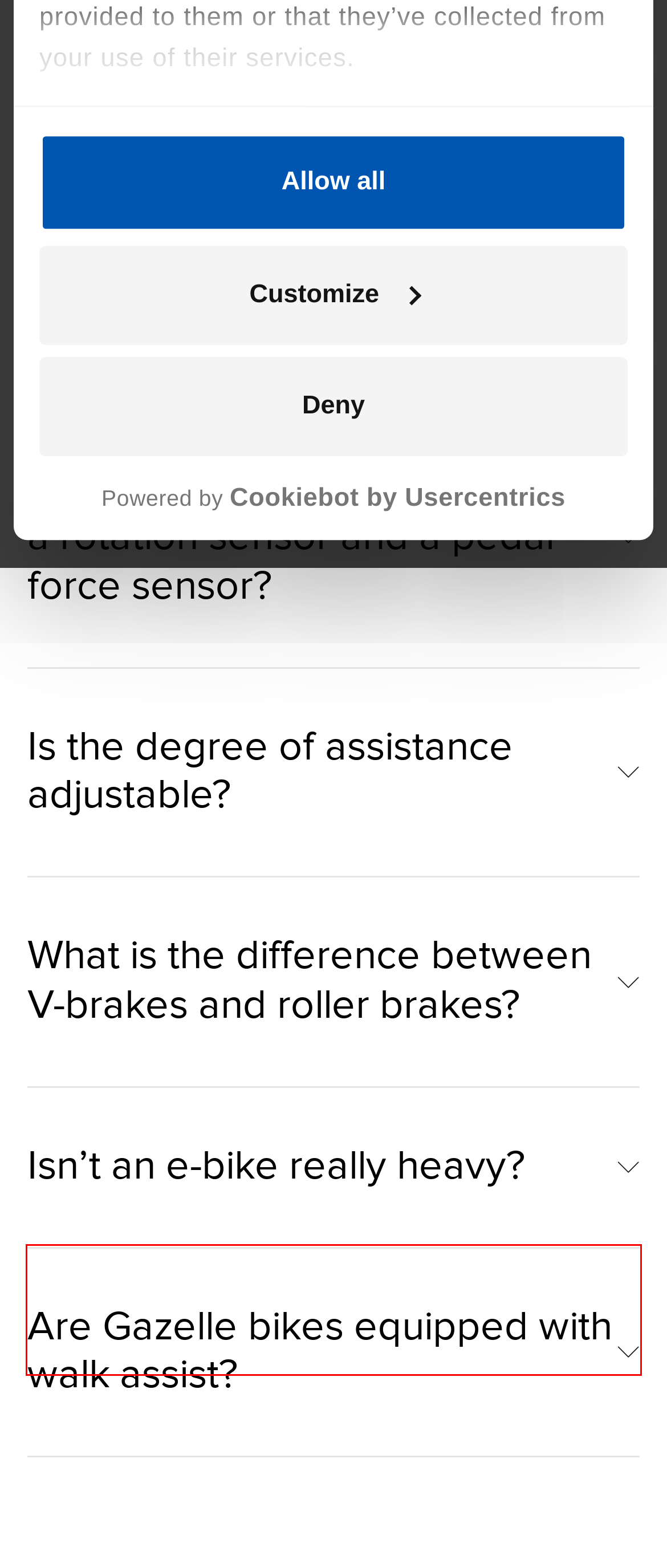Look at the webpage screenshot and recognize the text inside the red bounding box.

An electric bicycle is not much heavier than a normal bicycle. You can find the weights without a battery in the specifications for a bicycle. See below the different weights of our batteries: